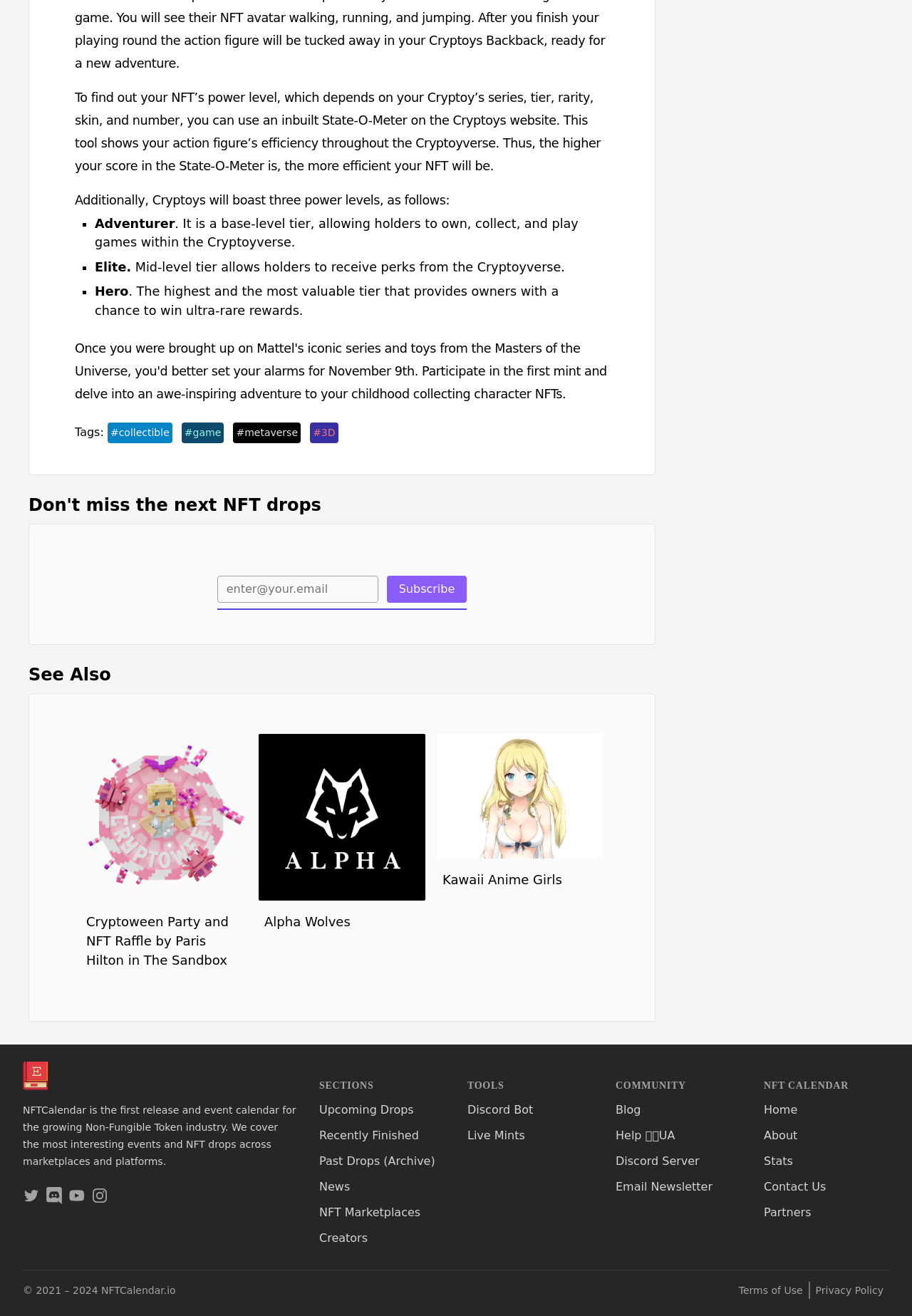Could you highlight the region that needs to be clicked to execute the instruction: "Subscribe to the newsletter"?

[0.424, 0.437, 0.512, 0.458]